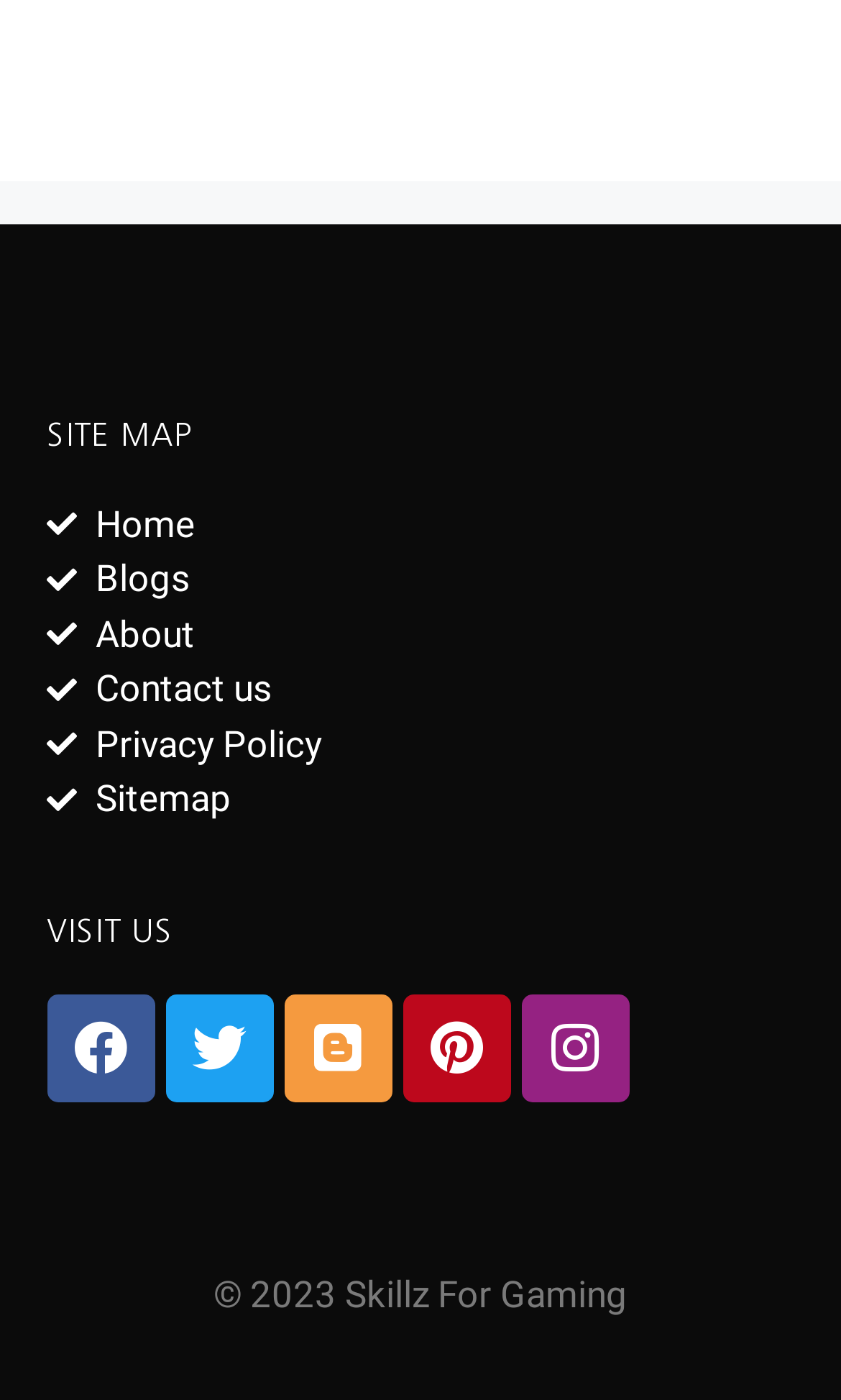Provide a one-word or short-phrase response to the question:
What is the first link in the site map?

Home